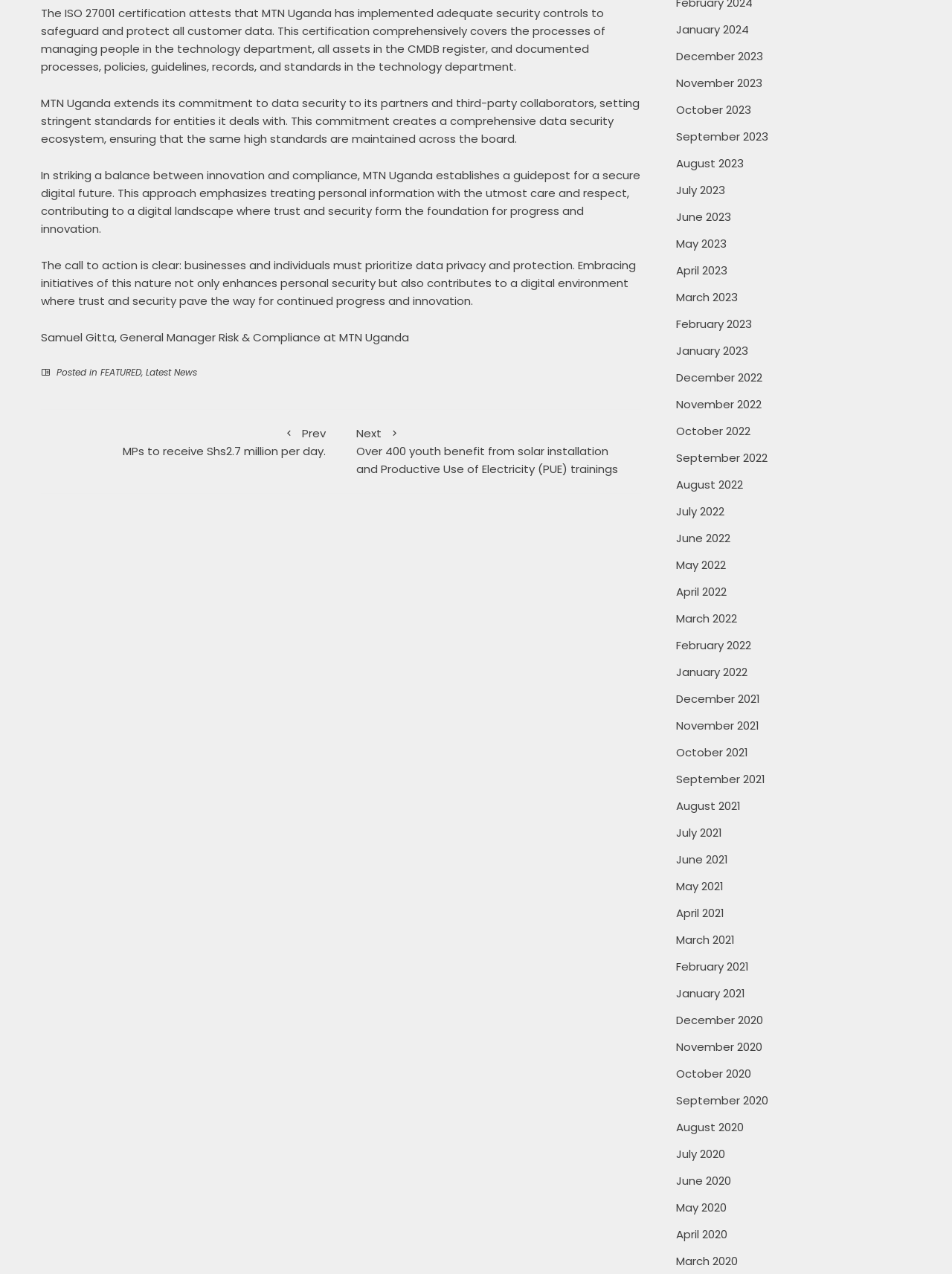Please specify the bounding box coordinates of the region to click in order to perform the following instruction: "Click on the 'FEATURED' link".

[0.105, 0.287, 0.148, 0.297]